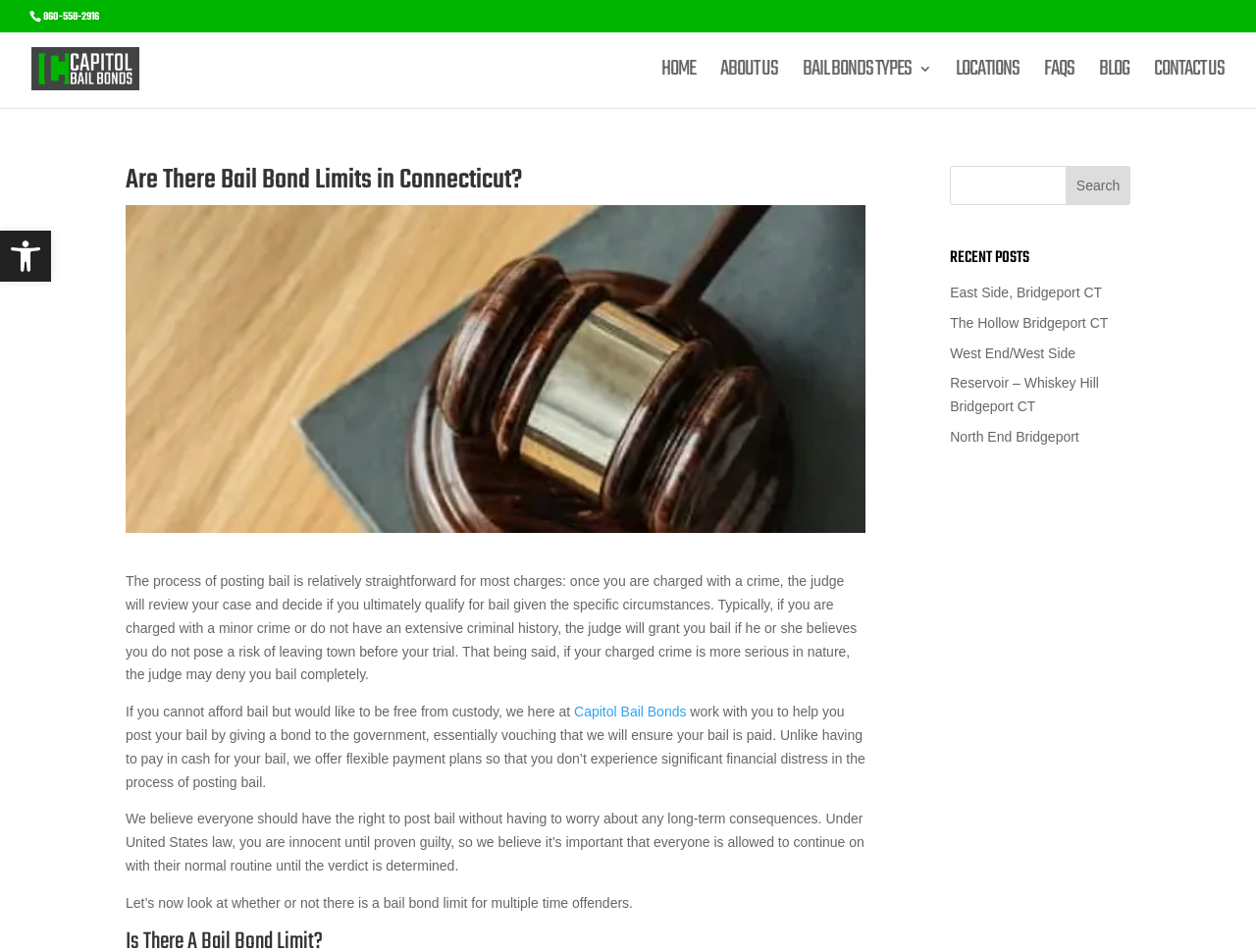Can you find the bounding box coordinates of the area I should click to execute the following instruction: "Contact us"?

[0.919, 0.065, 0.975, 0.113]